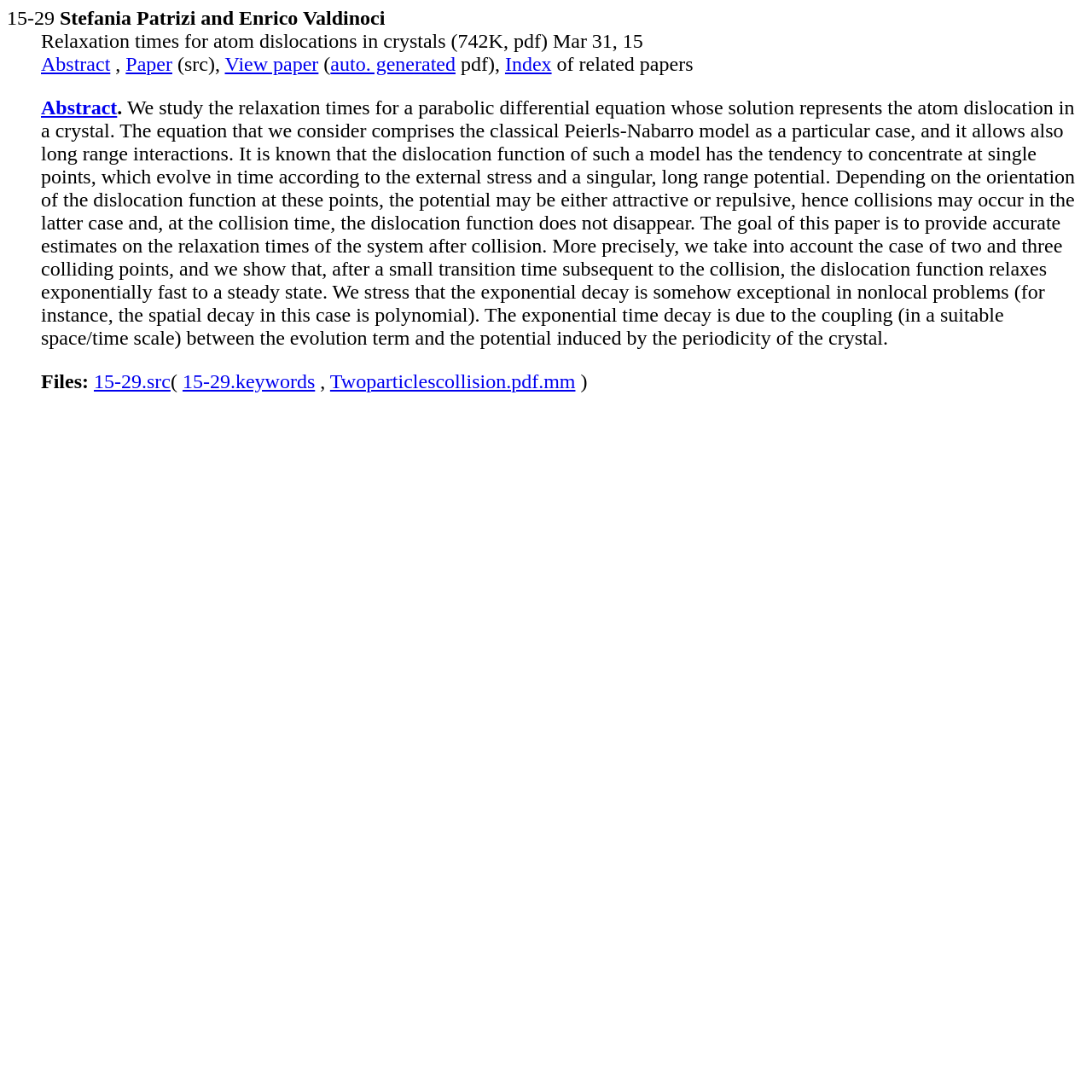Who are the authors of the paper?
Please answer the question as detailed as possible.

The authors of the paper can be found in the DescriptionListTerm element with bounding box coordinates [0.055, 0.006, 0.353, 0.027]. They are listed as 'Stefania Patrizi and Enrico Valdinoci'.